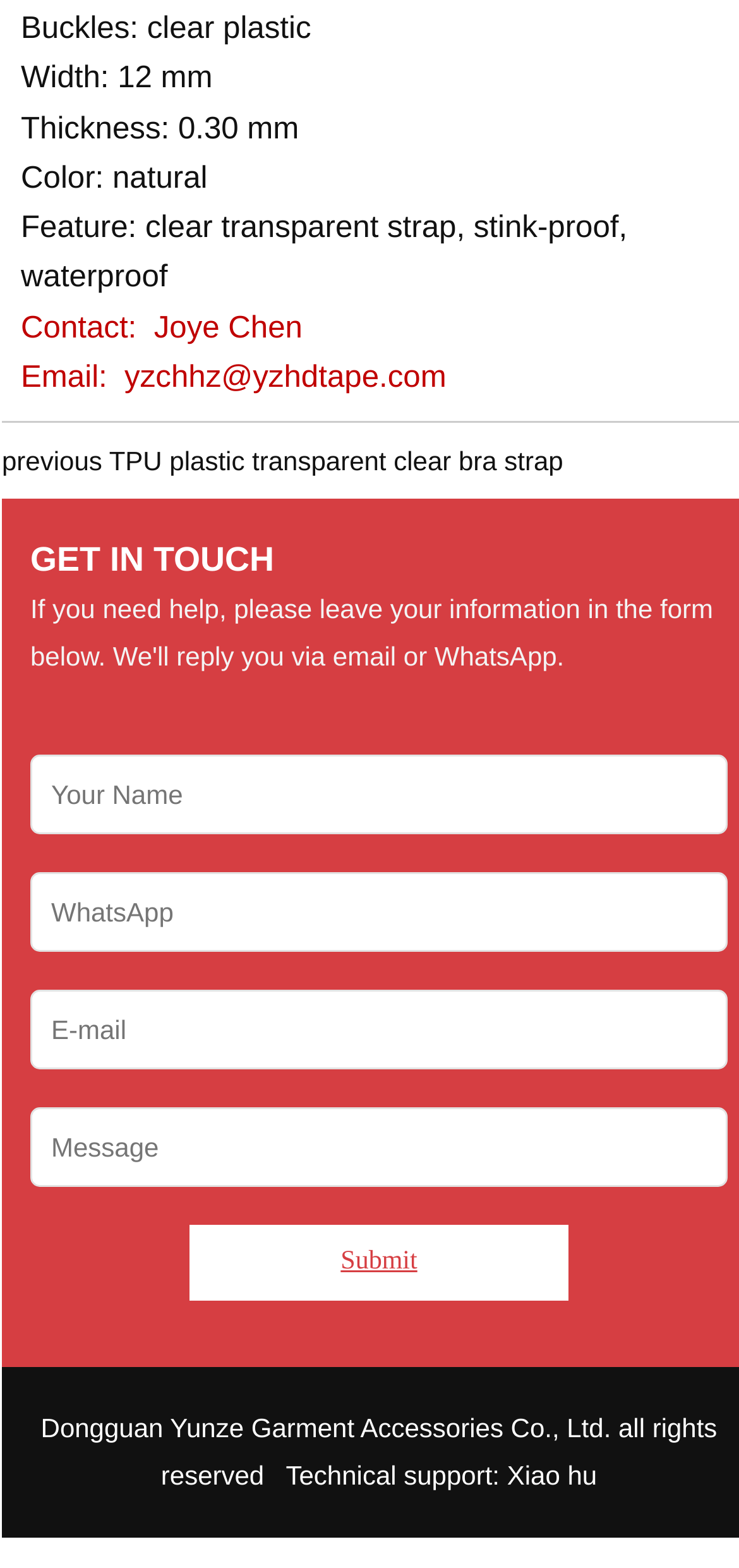Locate the UI element described by Submit and provide its bounding box coordinates. Use the format (top-left x, top-left y, bottom-right x, bottom-right y) with all values as floating point numbers between 0 and 1.

[0.256, 0.781, 0.769, 0.83]